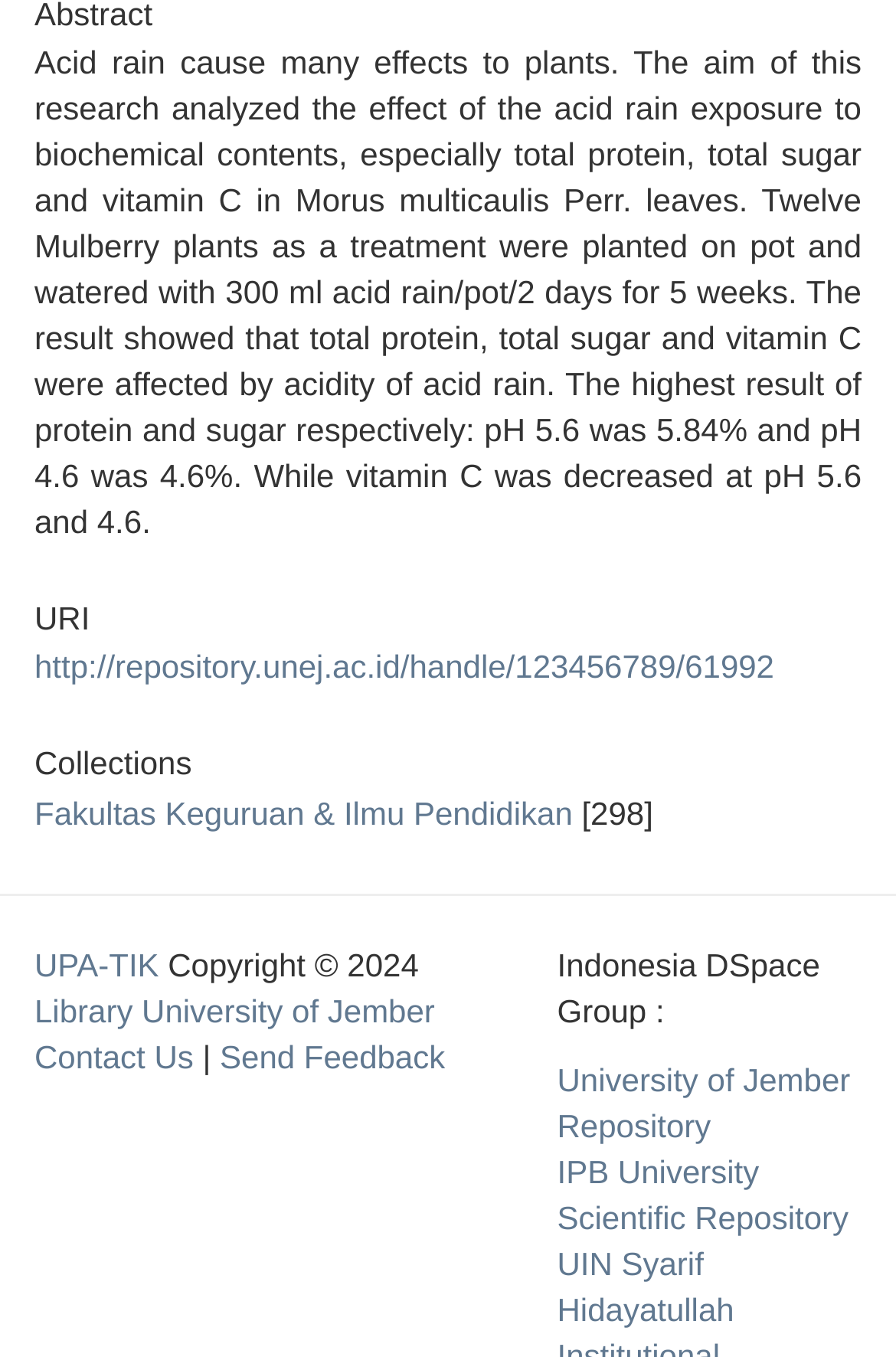Locate the bounding box of the UI element defined by this description: "Fakultas Keguruan & Ilmu Pendidikan". The coordinates should be given as four float numbers between 0 and 1, formatted as [left, top, right, bottom].

[0.038, 0.585, 0.639, 0.612]